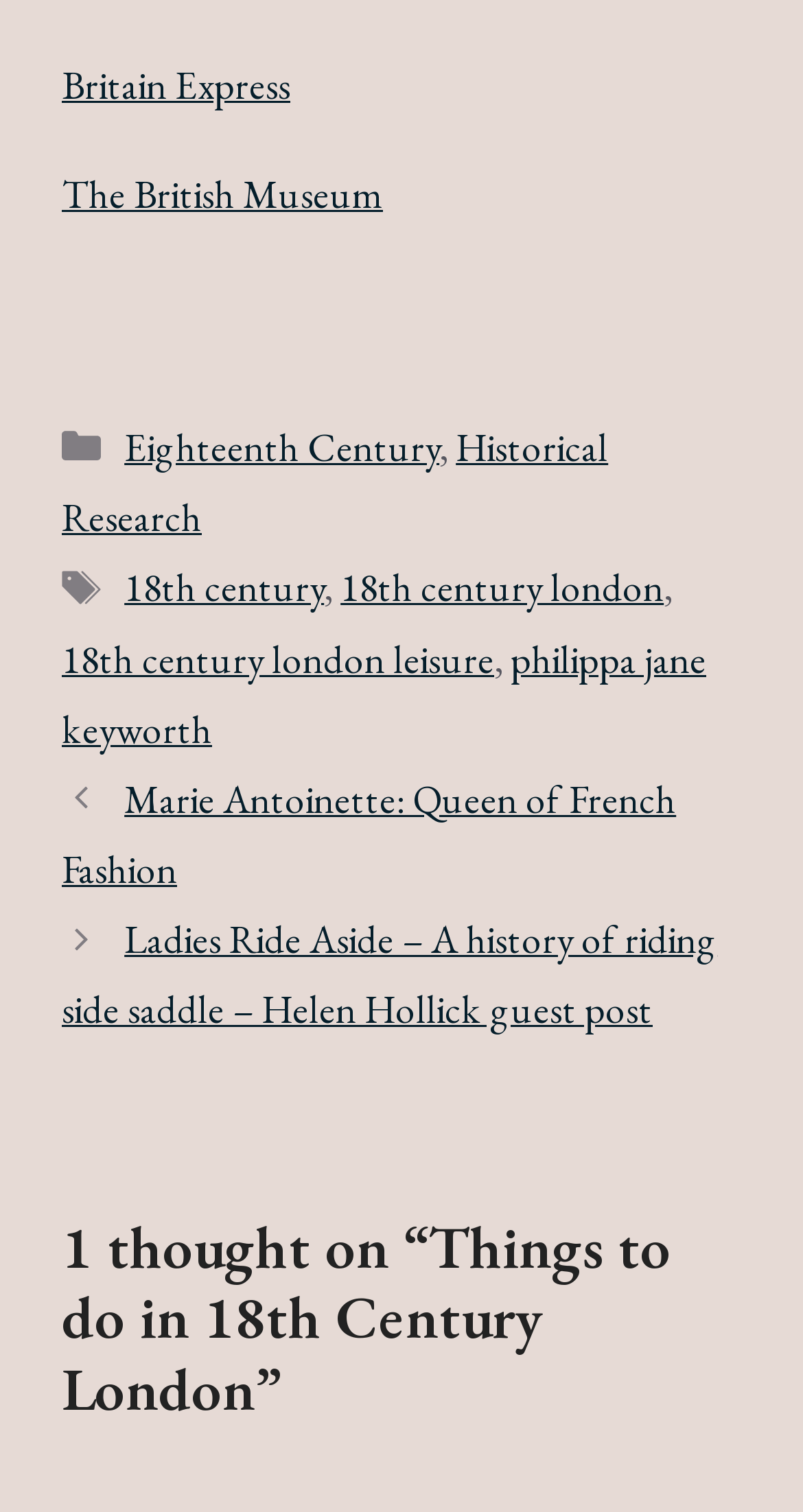Provide a single word or phrase to answer the given question: 
What century is the webpage about?

18th century